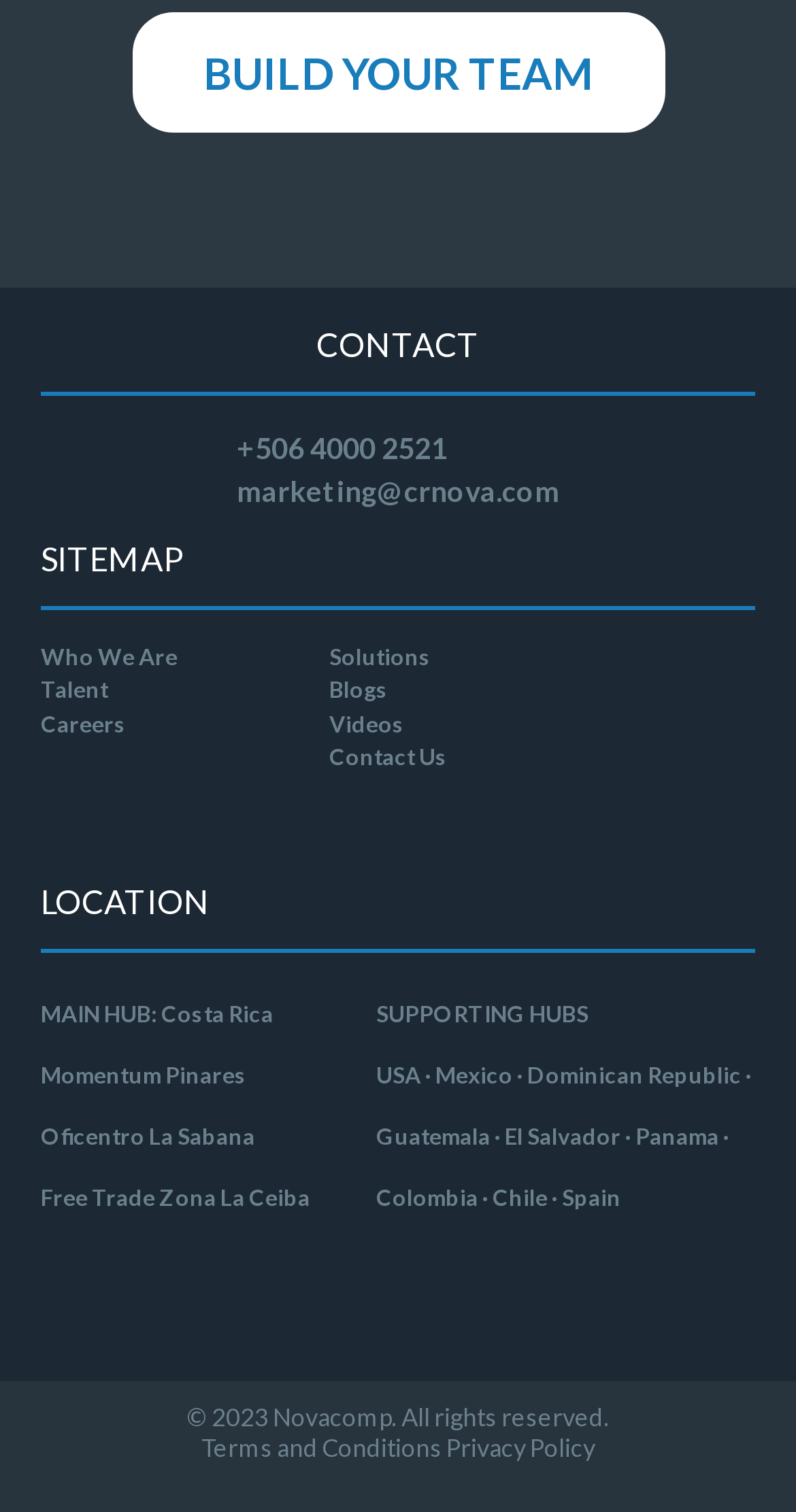Based on the provided description, "Solutions", find the bounding box of the corresponding UI element in the screenshot.

[0.414, 0.425, 0.542, 0.442]